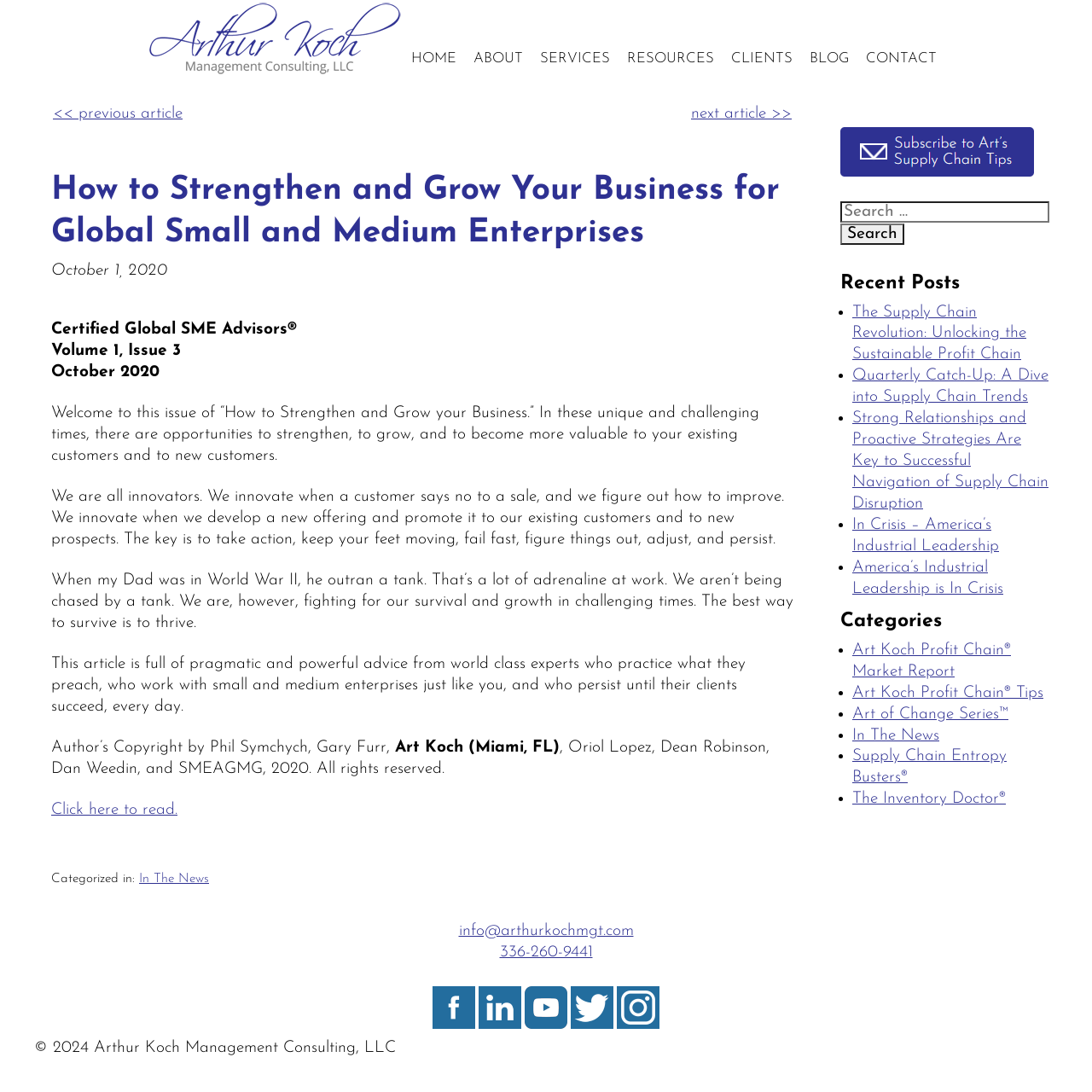Using the information from the screenshot, answer the following question thoroughly:
What is the category of the article?

I determined the category of the article by looking at the text 'Categorized in:' and the link 'In The News' below it.